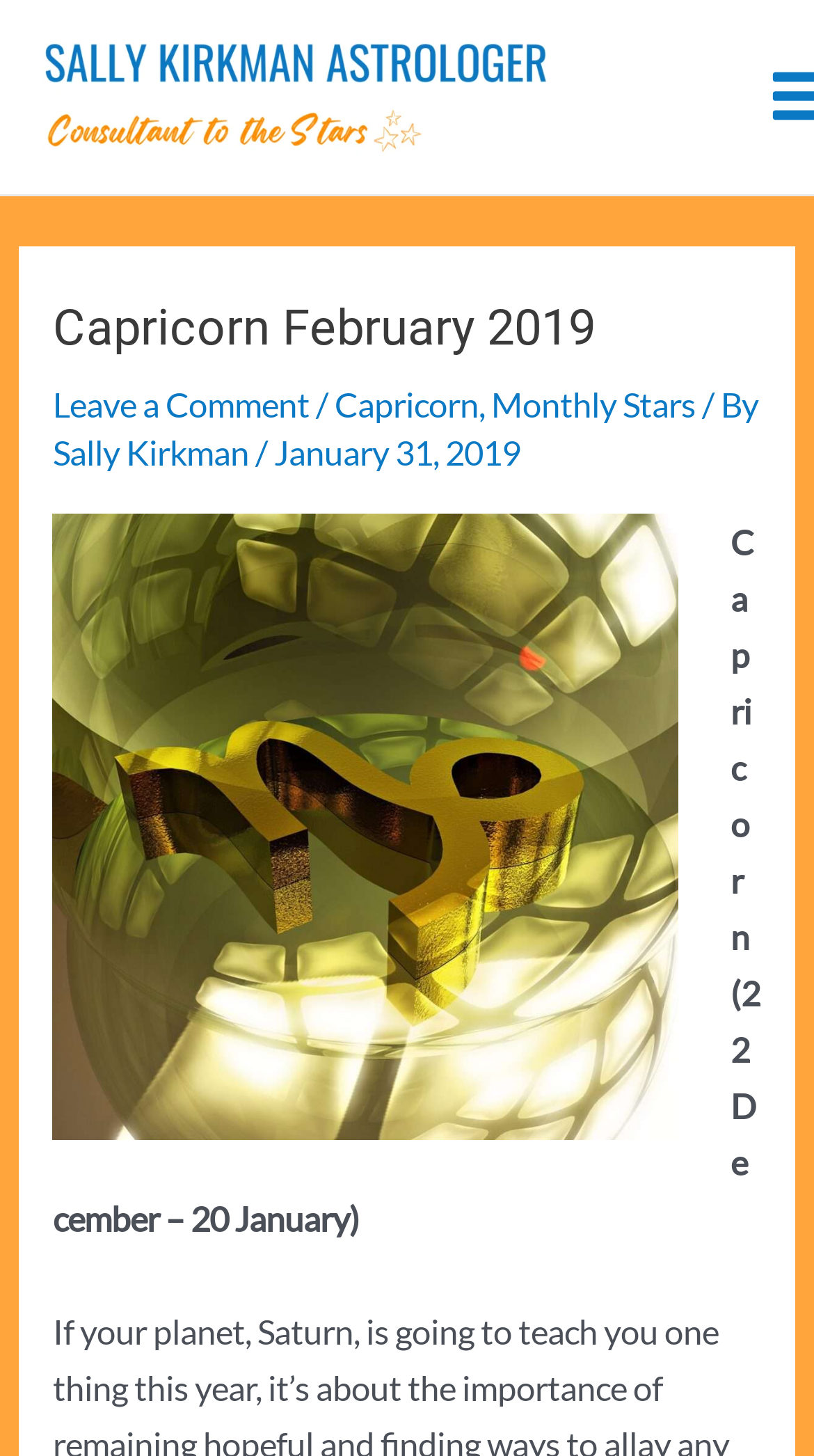Given the webpage screenshot, identify the bounding box of the UI element that matches this description: "alt="Sally Kirkman"".

[0.051, 0.05, 0.821, 0.077]